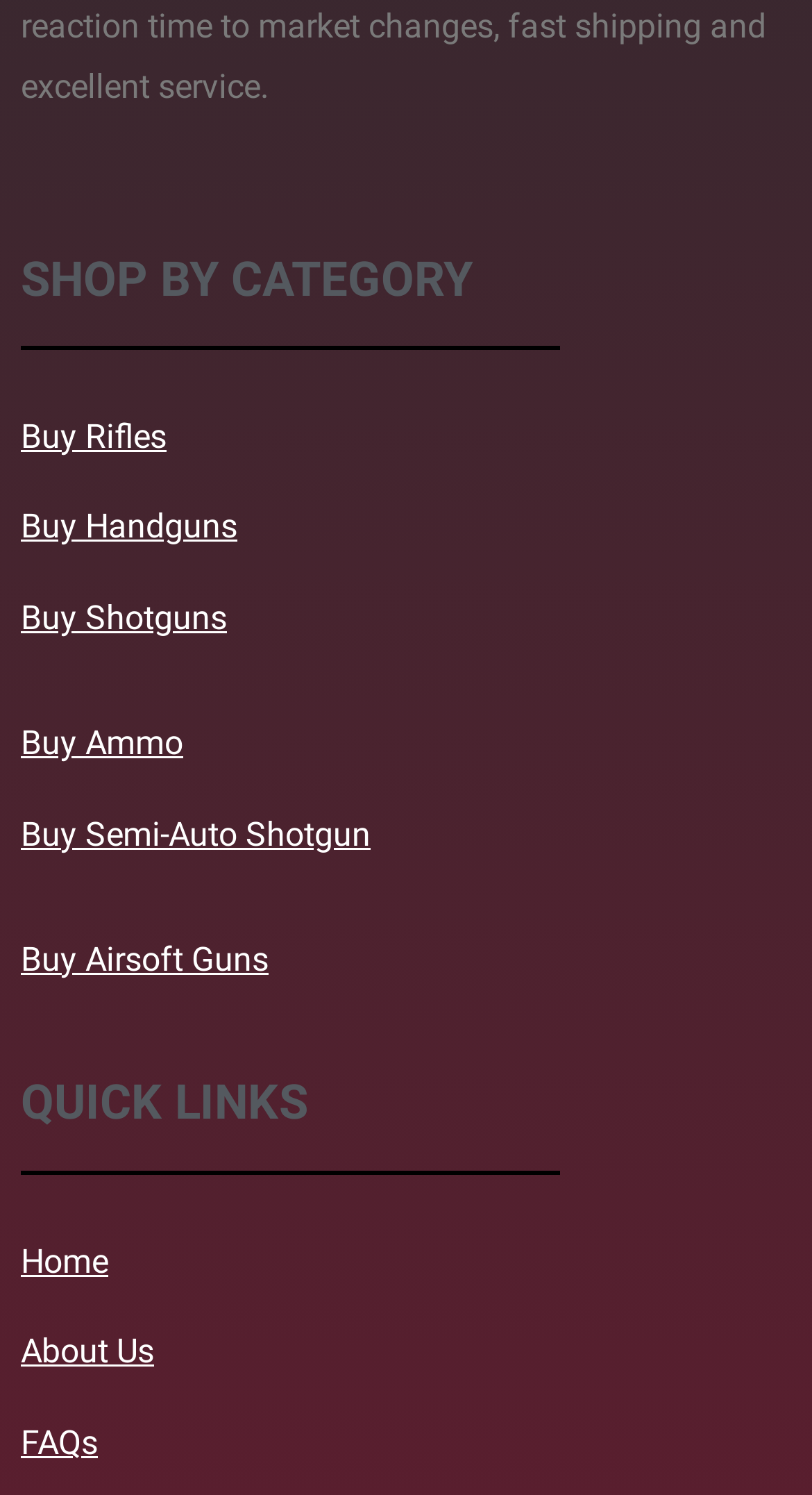What is the position of the 'SHOP BY CATEGORY' heading?
Kindly give a detailed and elaborate answer to the question.

Based on the y1 and y2 coordinates of the 'SHOP BY CATEGORY' heading, which are 0.171 and 0.203 respectively, it can be inferred that this heading is located at the top of the webpage.